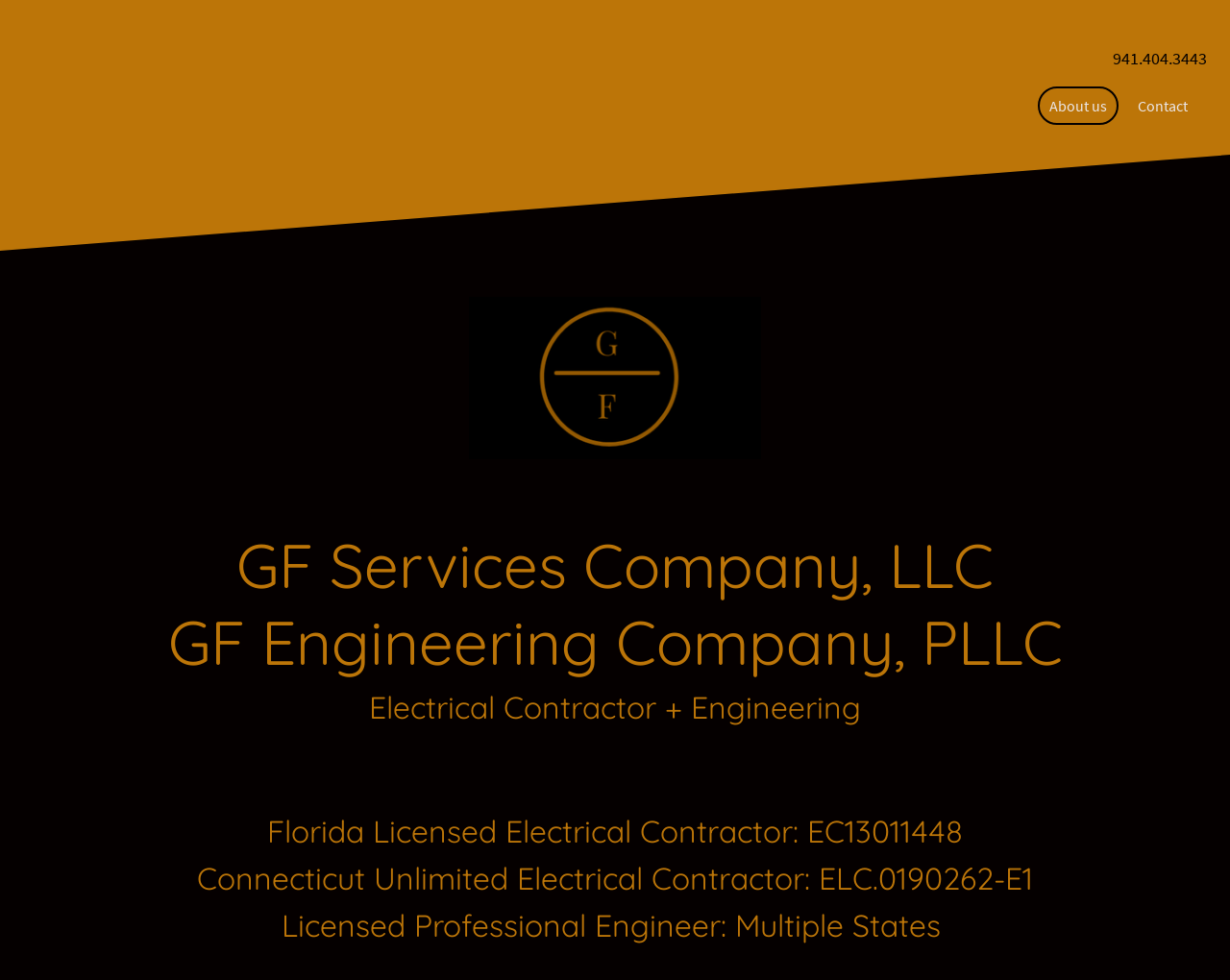What is the name of the company?
Answer the question with as much detail as you can, using the image as a reference.

The name of the company can be found in the first heading, which mentions that the company is GF Services Company, LLC and GF Engineering Company, PLLC, an Electrical Contractor and Engineering company.